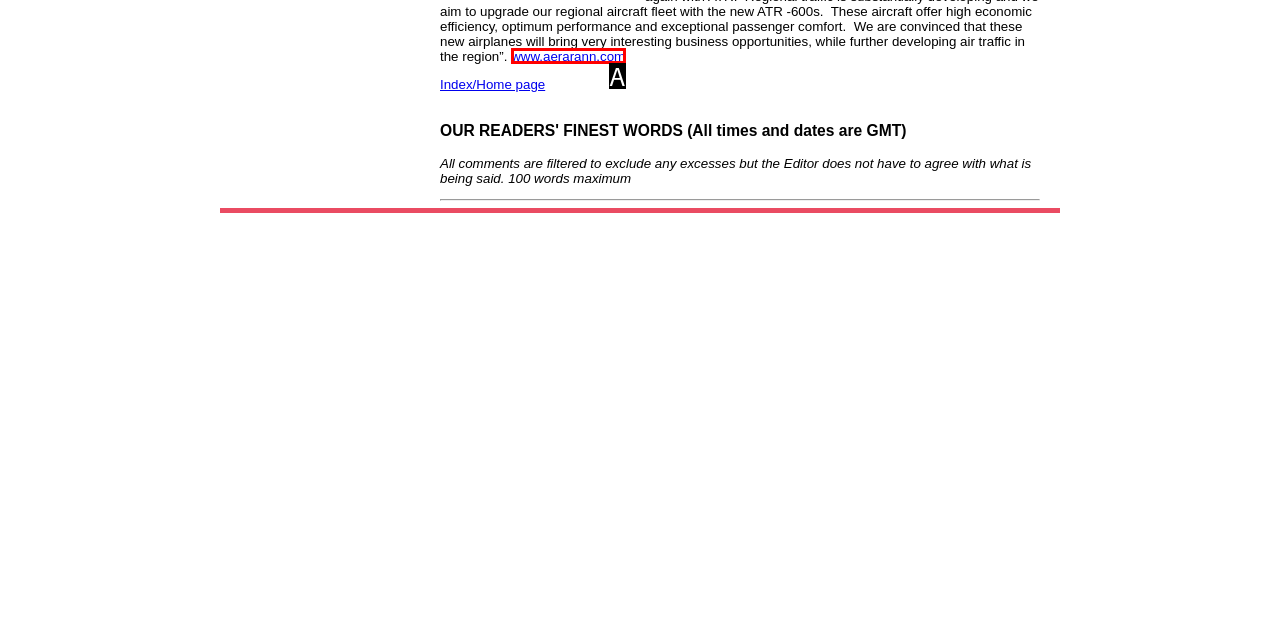Select the HTML element that fits the following description: www.aerarann.com
Provide the letter of the matching option.

A